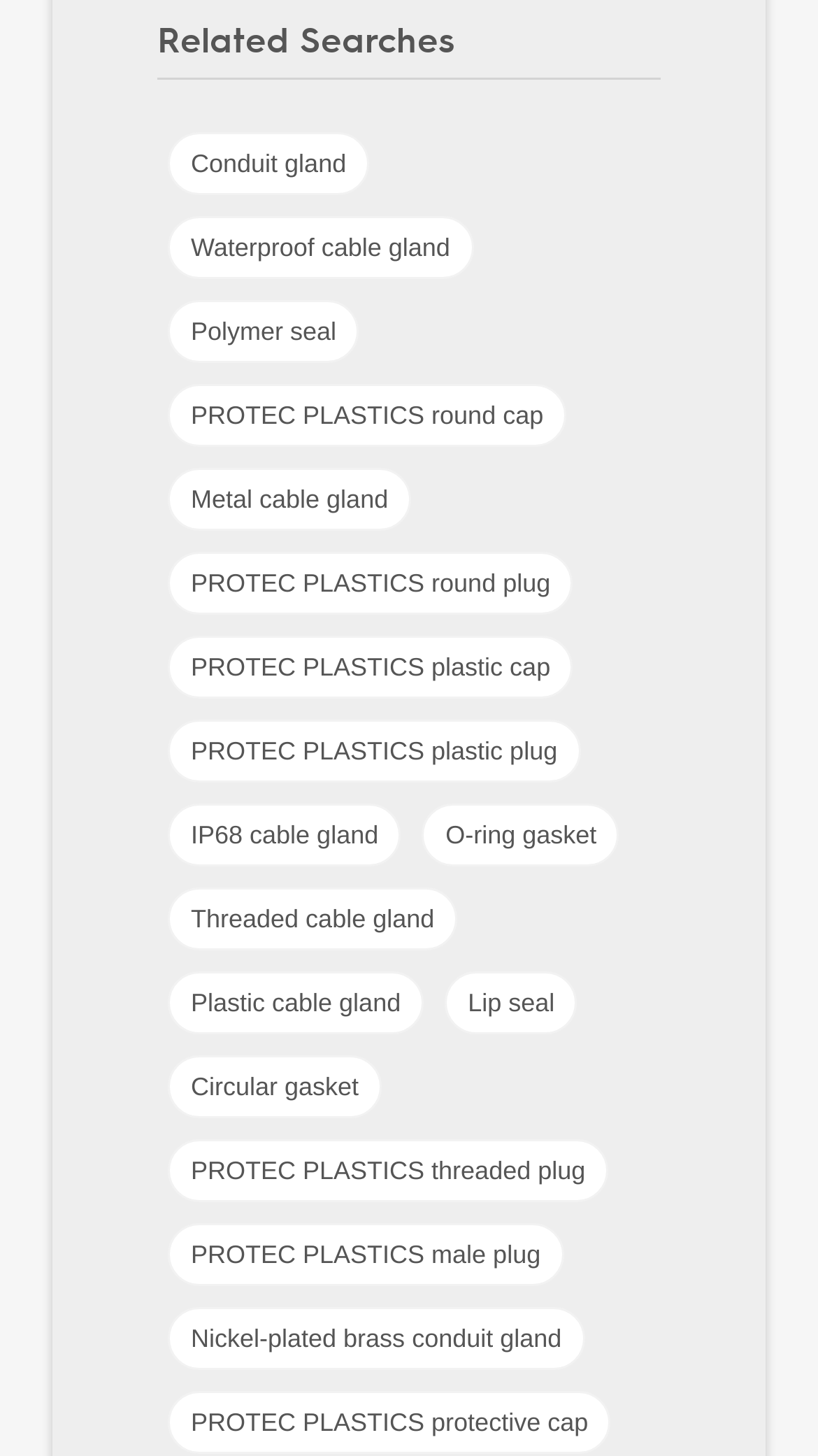Pinpoint the bounding box coordinates of the clickable area needed to execute the instruction: "check O-ring gasket". The coordinates should be specified as four float numbers between 0 and 1, i.e., [left, top, right, bottom].

[0.516, 0.552, 0.758, 0.595]